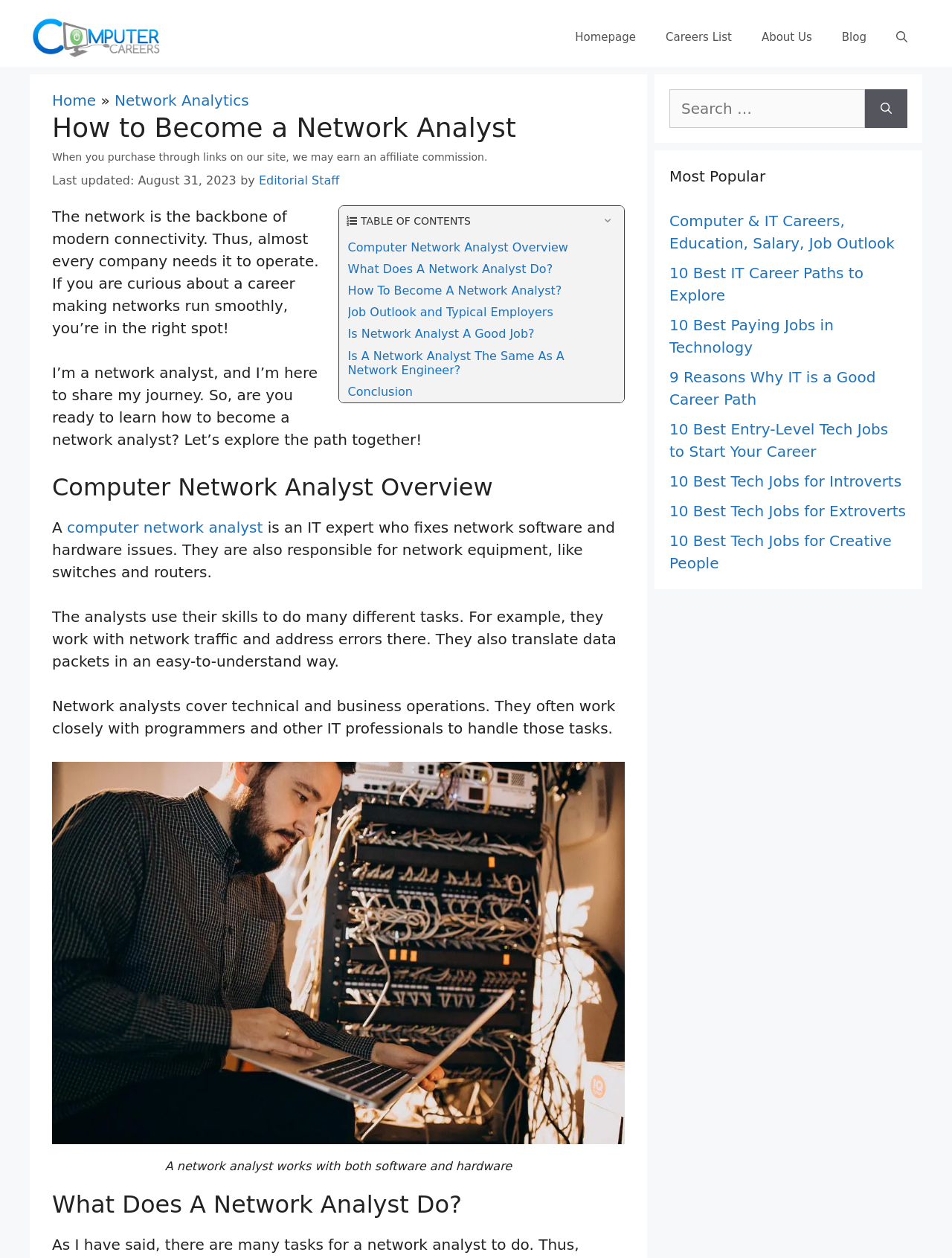Locate the UI element described as follows: "aria-label="Open Search Bar"". Return the bounding box coordinates as four float numbers between 0 and 1 in the order [left, top, right, bottom].

[0.926, 0.012, 0.969, 0.047]